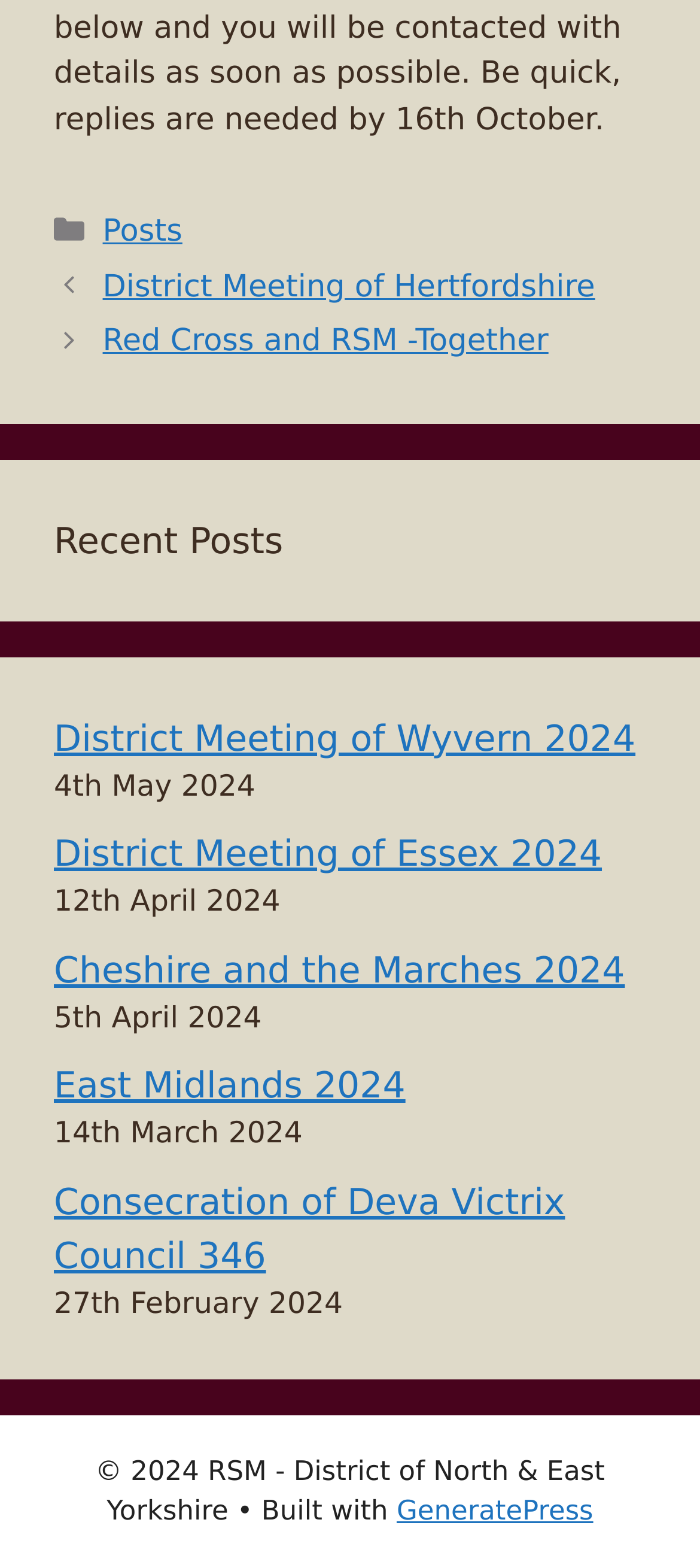Kindly provide the bounding box coordinates of the section you need to click on to fulfill the given instruction: "Check recent posts".

[0.077, 0.331, 0.404, 0.359]